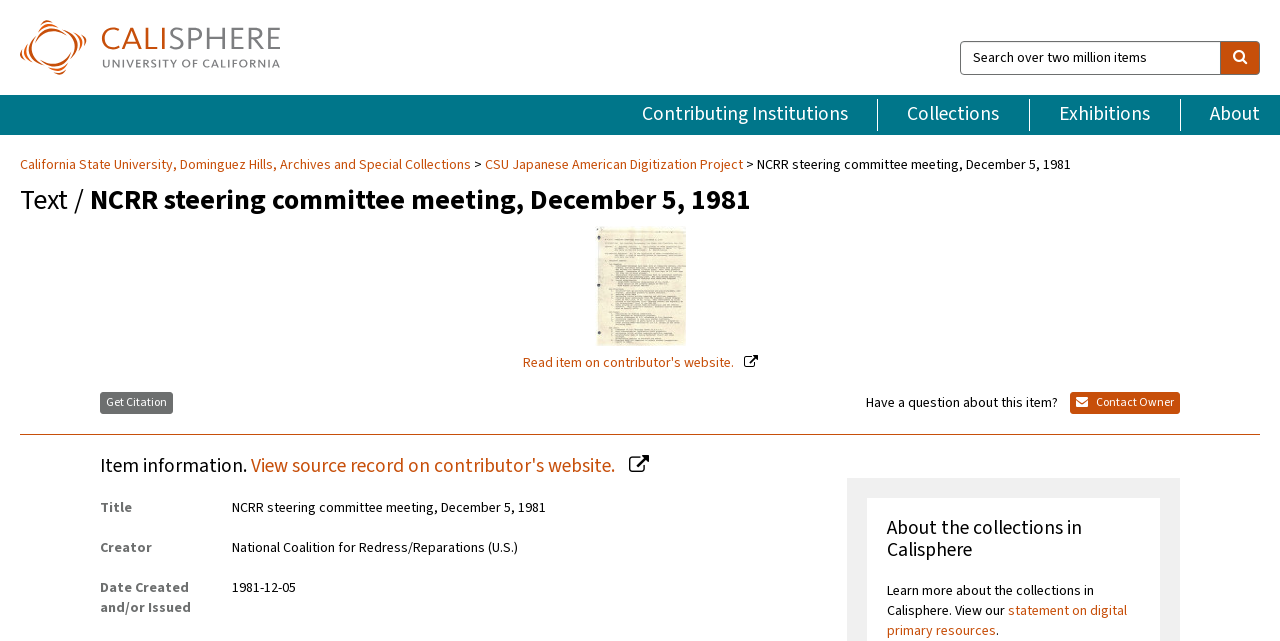What is the name of the contributor institution?
Could you answer the question with a detailed and thorough explanation?

The name of the contributor institution can be found in the link 'California State University, Dominguez Hills, Archives and Special Collections' which is part of the breadcrumb navigation.